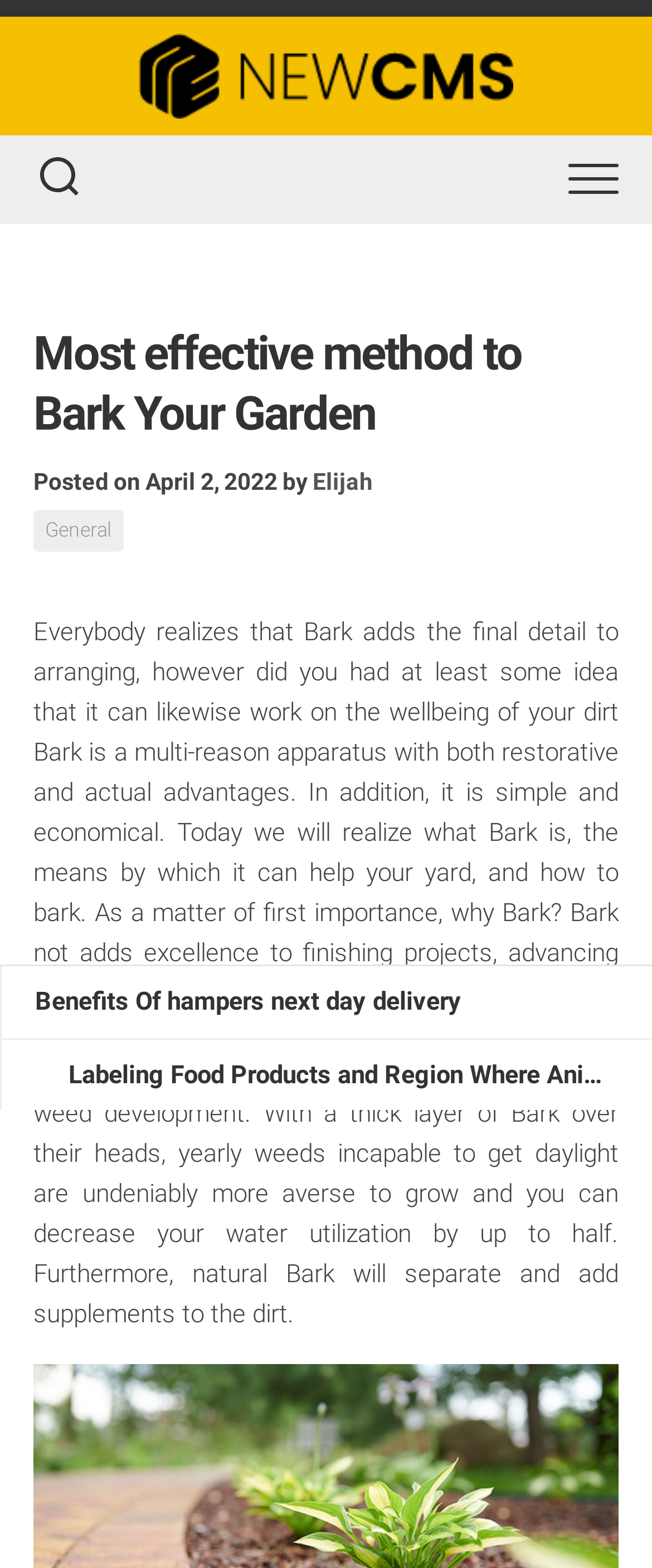Given the description of a UI element: "no code implementations", identify the bounding box coordinates of the matching element in the webpage screenshot.

None